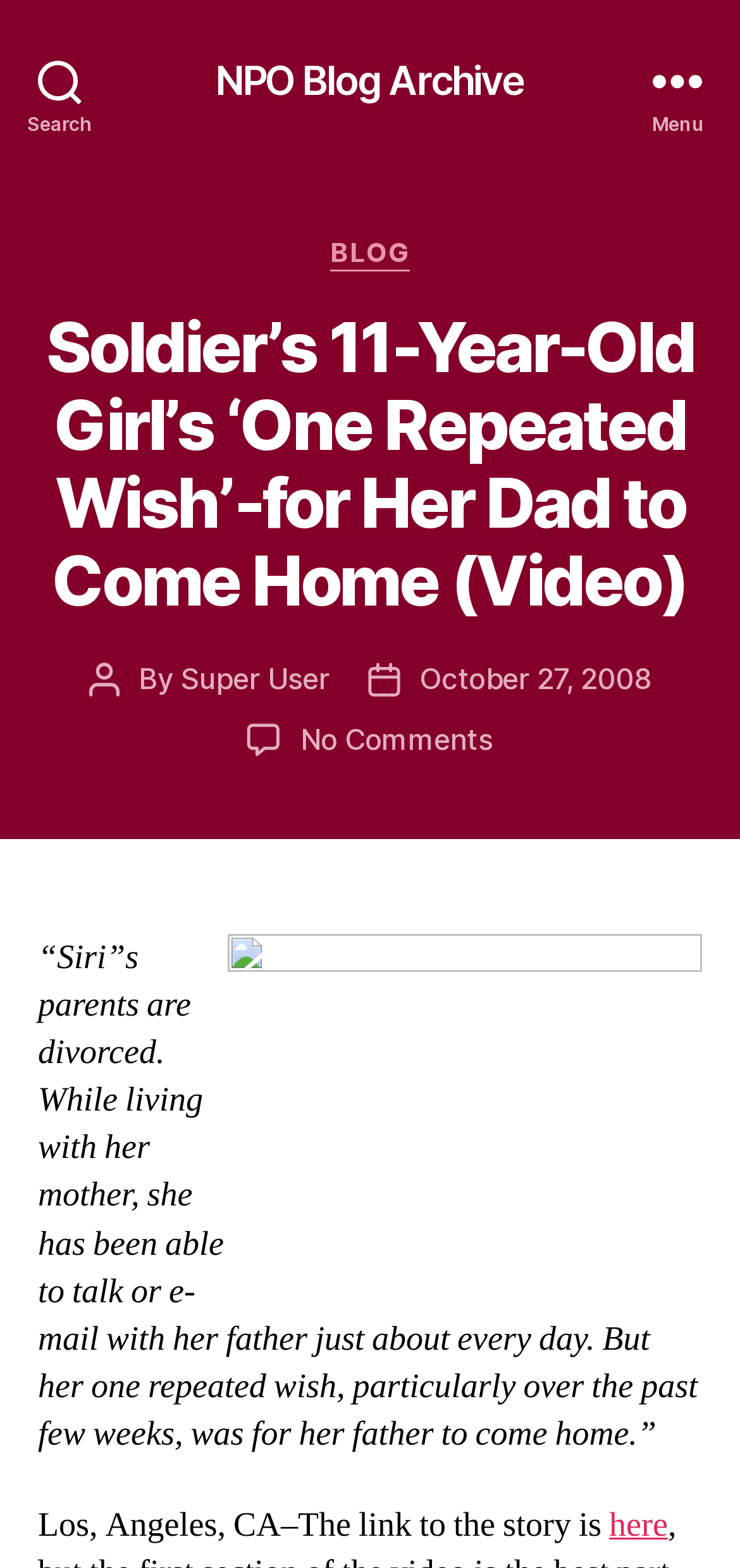Locate the bounding box coordinates of the region to be clicked to comply with the following instruction: "Go to the link here". The coordinates must be four float numbers between 0 and 1, in the form [left, top, right, bottom].

[0.823, 0.959, 0.902, 0.987]